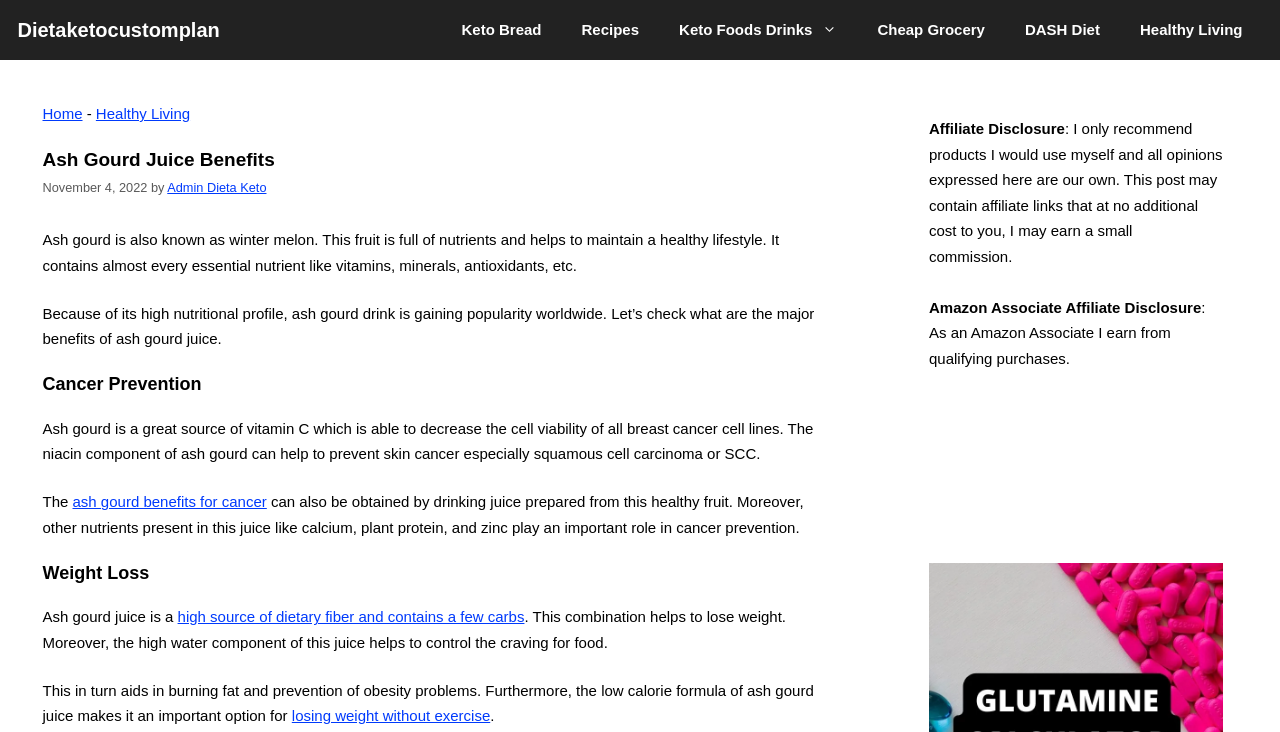Please answer the following question using a single word or phrase: 
What is the name of the fruit discussed on this webpage?

Ash gourd